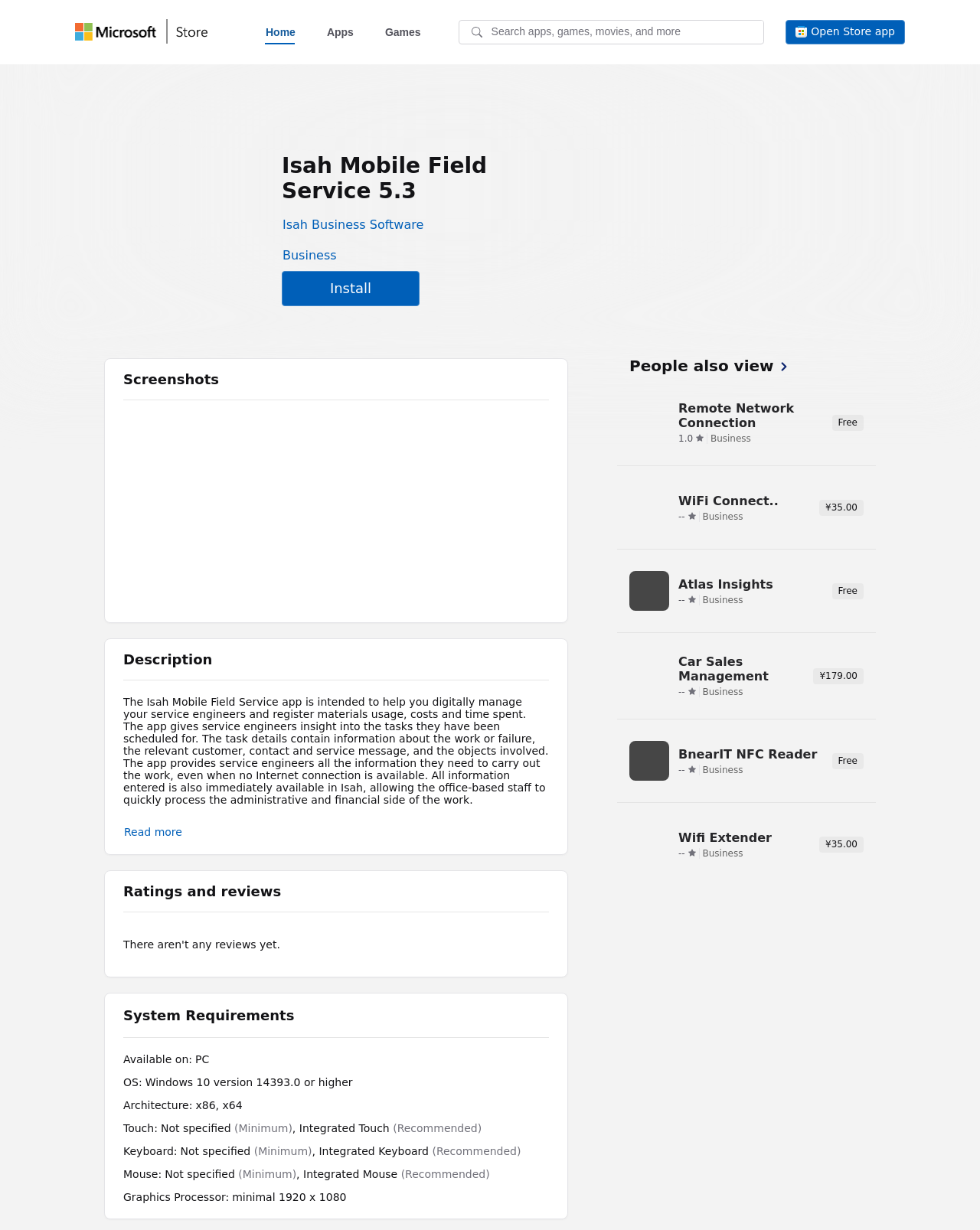Please provide a one-word or short phrase answer to the question:
How many ratings does the app have?

No ratings available